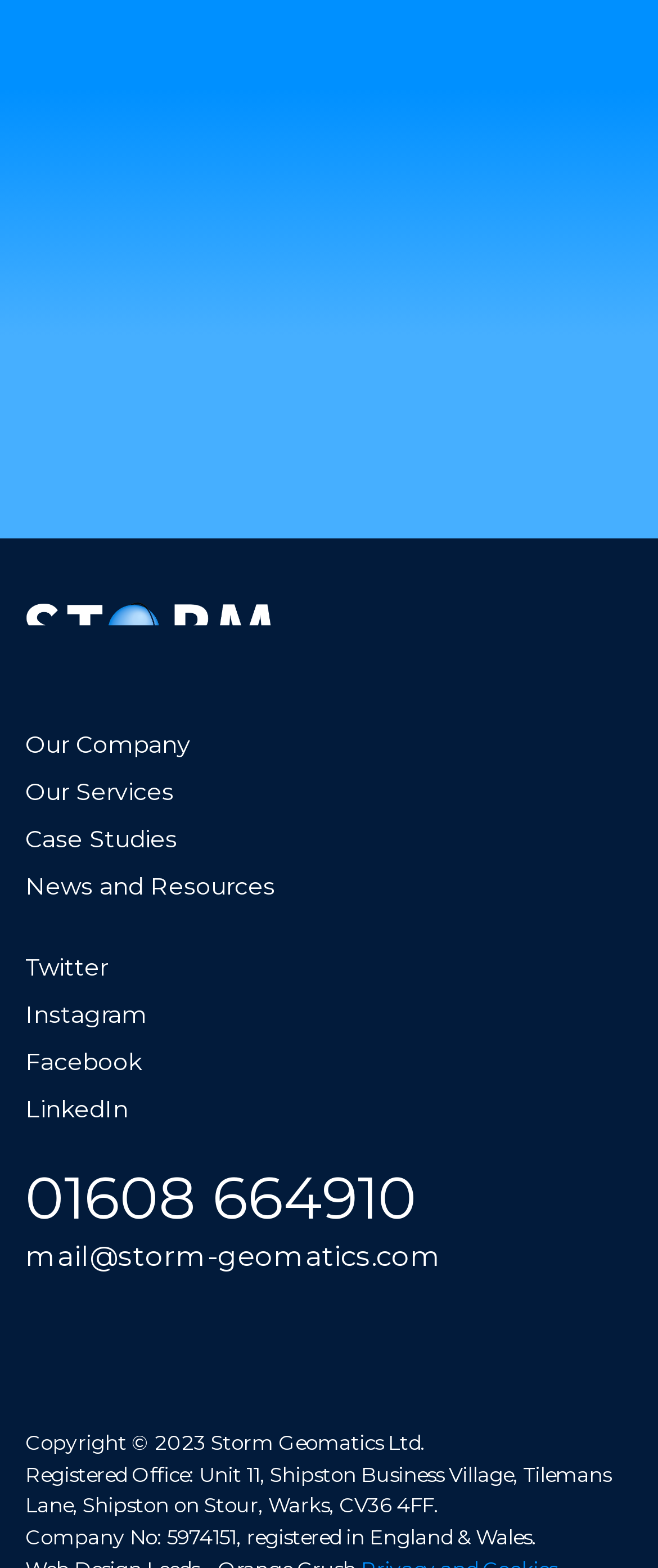Determine the coordinates of the bounding box for the clickable area needed to execute this instruction: "Send an email to mail@storm-geomatics.com".

[0.038, 0.79, 0.672, 0.811]